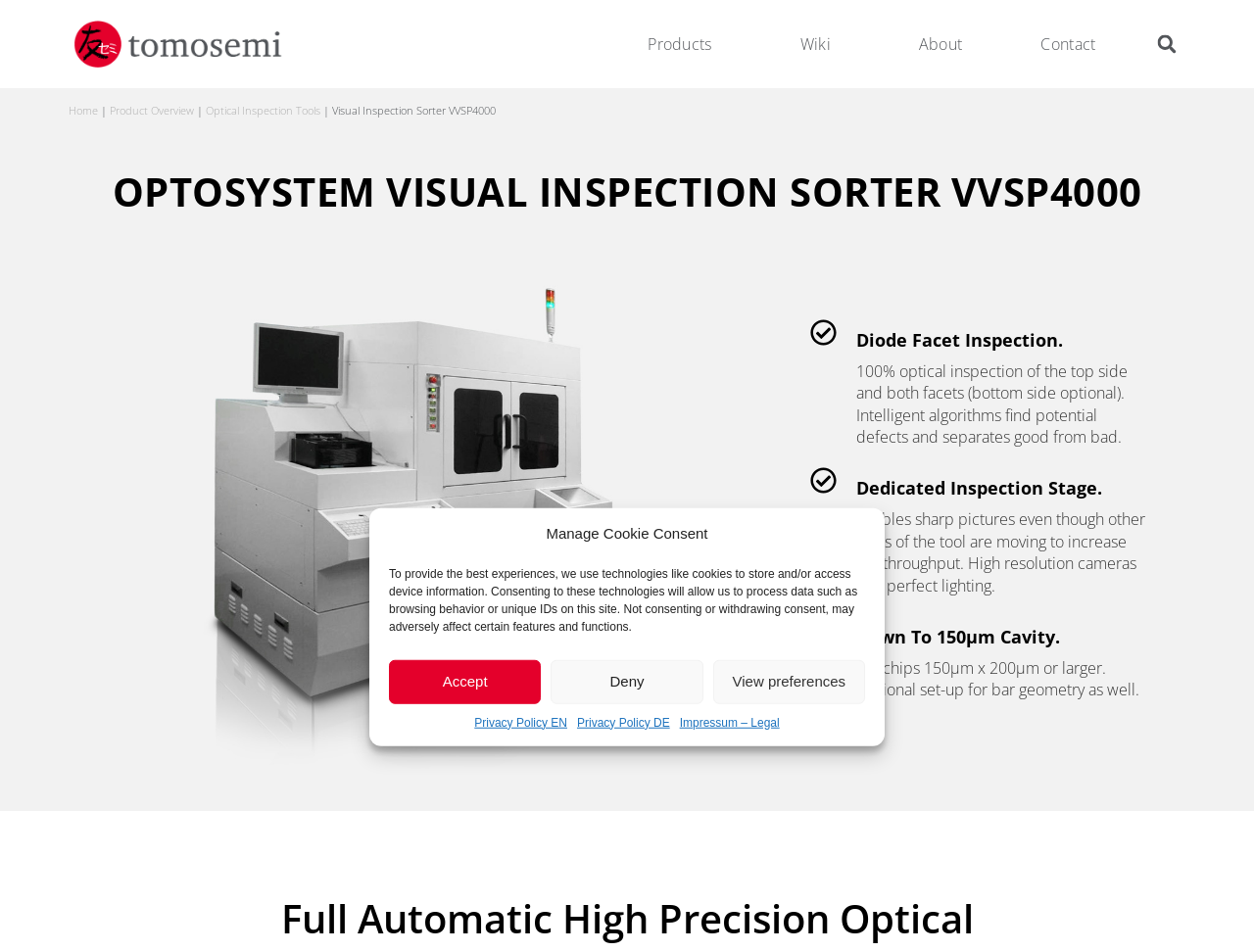Please provide a comprehensive response to the question below by analyzing the image: 
How many sides of the device can be inspected?

I found the answer by looking at the section that describes the product as performing '100% optical inspection of the top side and both facets (bottom side optional)', which suggests that the product can inspect three sides of the device: the top side and both facets (which are the bottom sides).